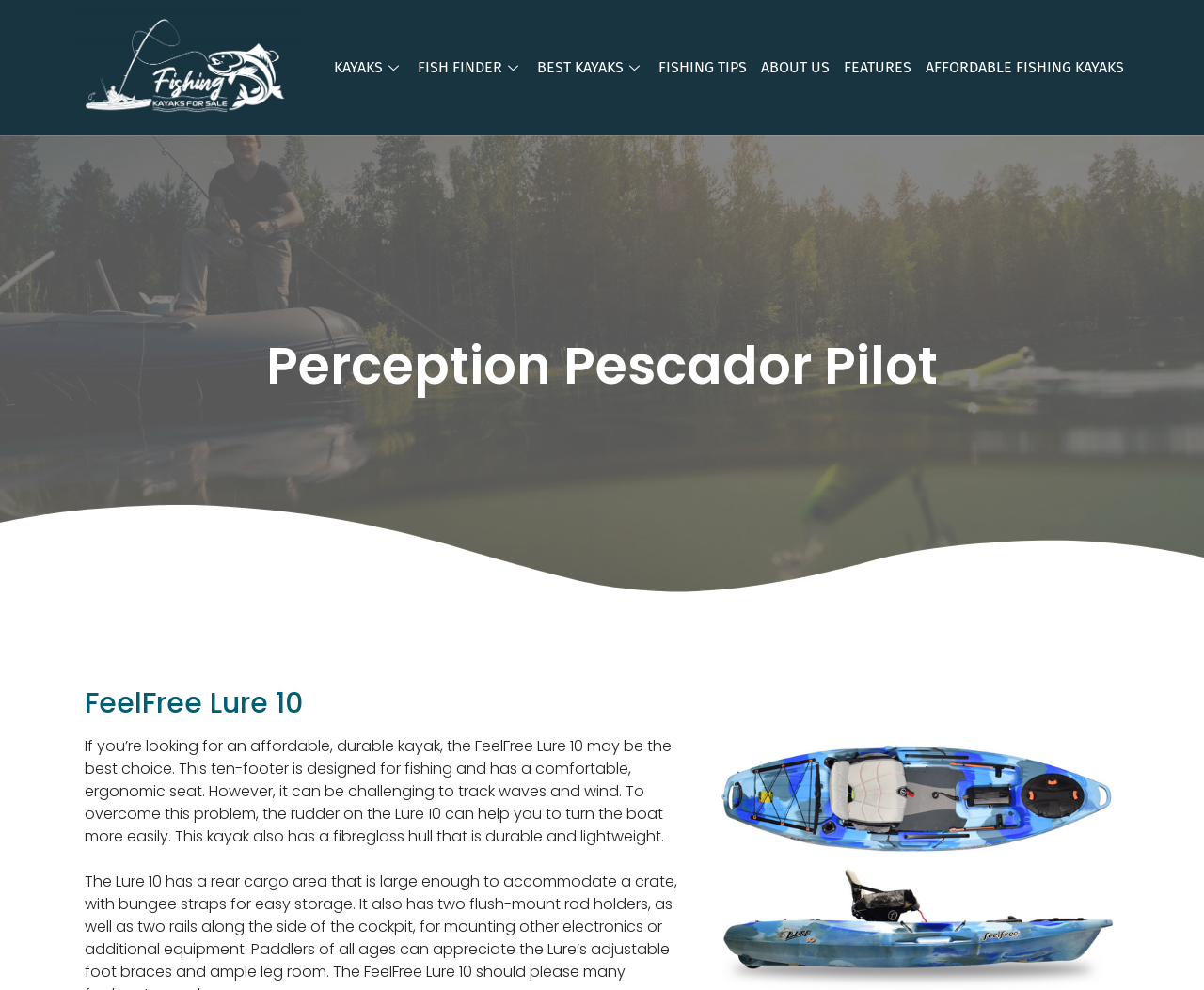Respond to the question below with a single word or phrase:
What type of kayak is the FeelFree Lure 10 designed for?

Fishing